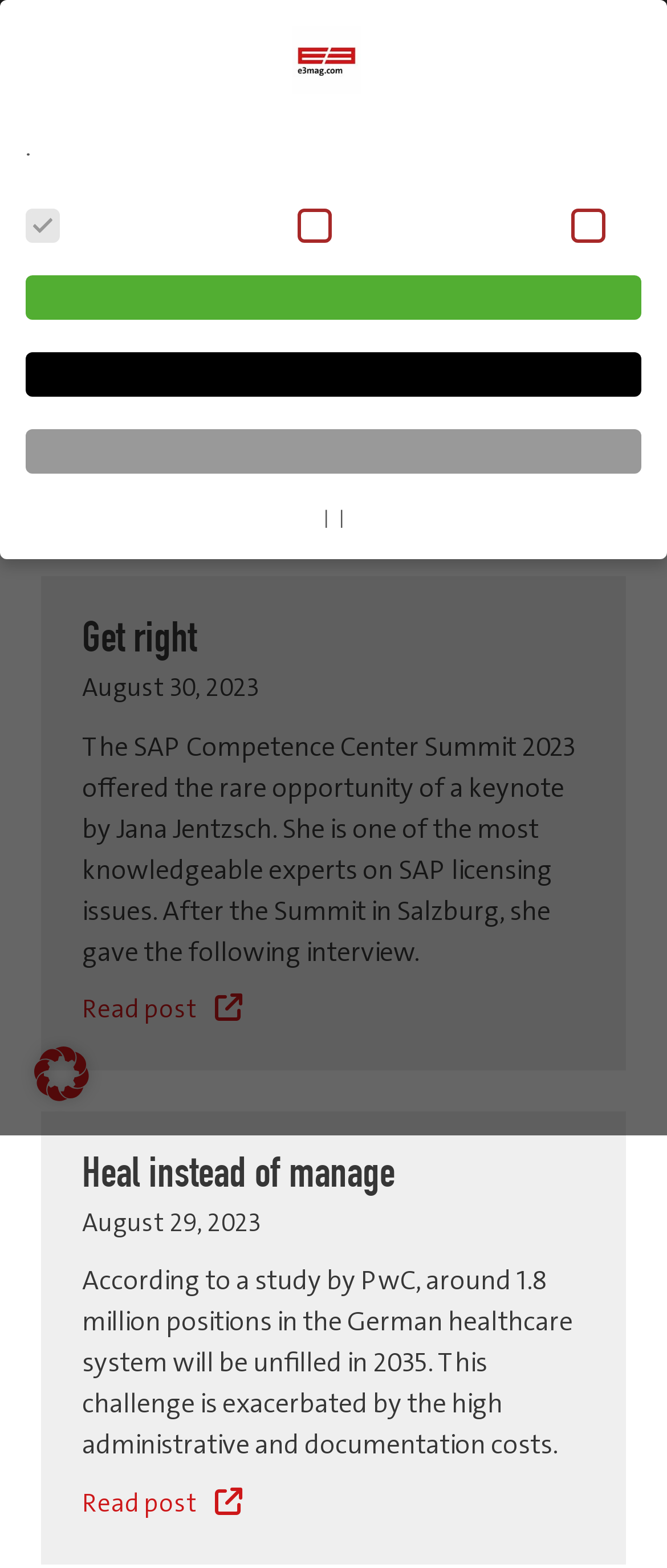Construct a comprehensive description capturing every detail on the webpage.

The webpage is the Scene Archive of E3-Magazine, a platform for the SAP community. At the top, there is a header section with a logo of E3 magazine on the left and a mobile menu button on the right. Below the logo, there are three language options, each represented by a flag icon and a link to switch the language. 

On the right side of the header section, there is a search bar with a placeholder text "Search...". Below the search bar, there is a category heading "E3 Category: Szene" and a brief description of the platform, which is "Interviews, general reports, analyses and IT trends from the SAP community for existing customers, partners and for those interested in SAP topics."

The main content of the webpage is divided into sections, each with a heading, a date, and a brief summary of an article. There are two sections visible on the page, with headings "Get right" and "Heal instead of manage", respectively. Each section has a "Read post" link and a share icon. The articles are dated August 30, 2023, and August 29, 2023, respectively.

At the bottom of the page, there is a section with three checkboxes, but only one of them is checked and disabled. There are also three buttons, but only two of them are visible. Additionally, there is a link to open cookie settings and a hidden link.